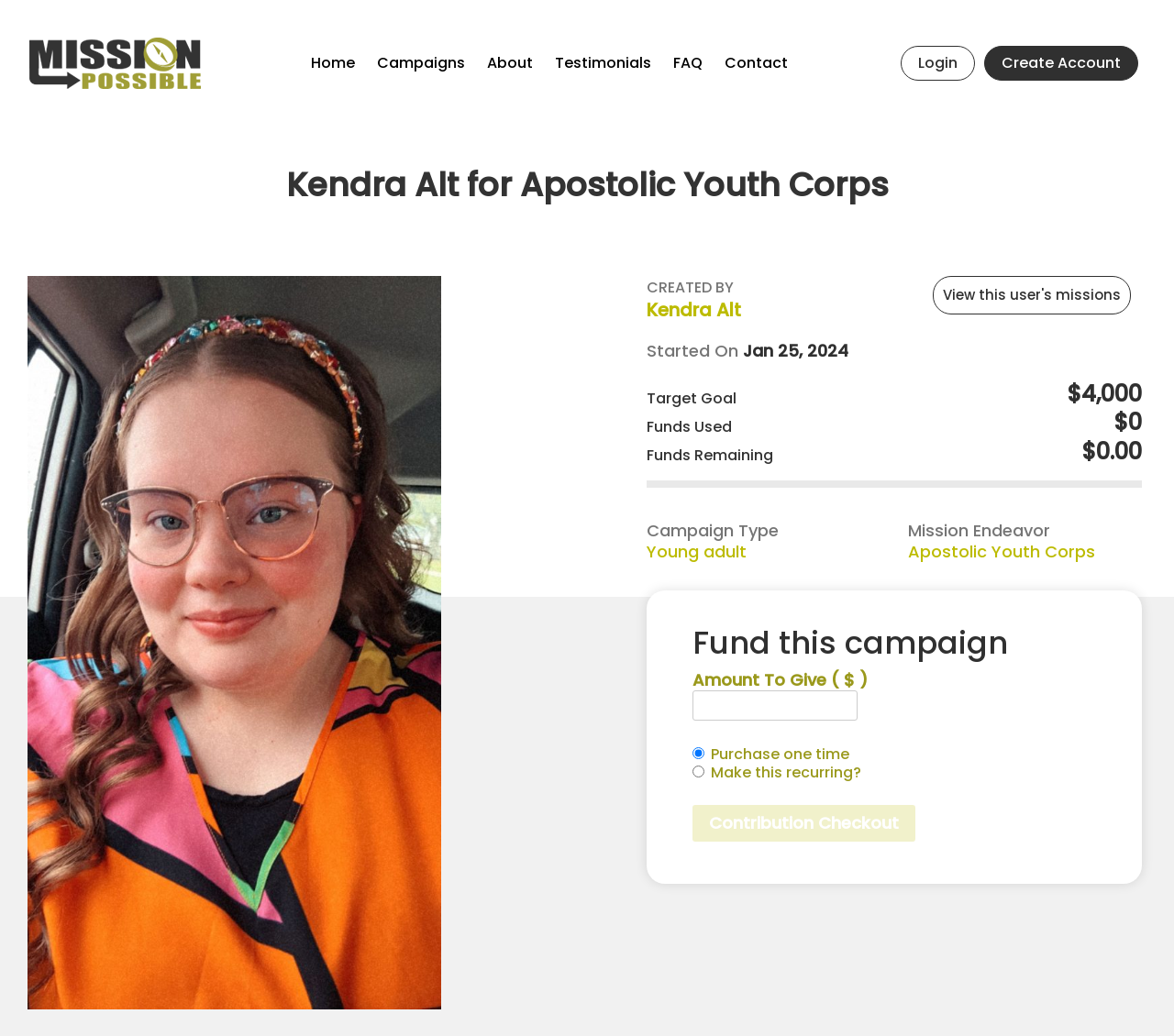Respond to the following query with just one word or a short phrase: 
What is the name of the user who created the campaign?

Kendra Alt